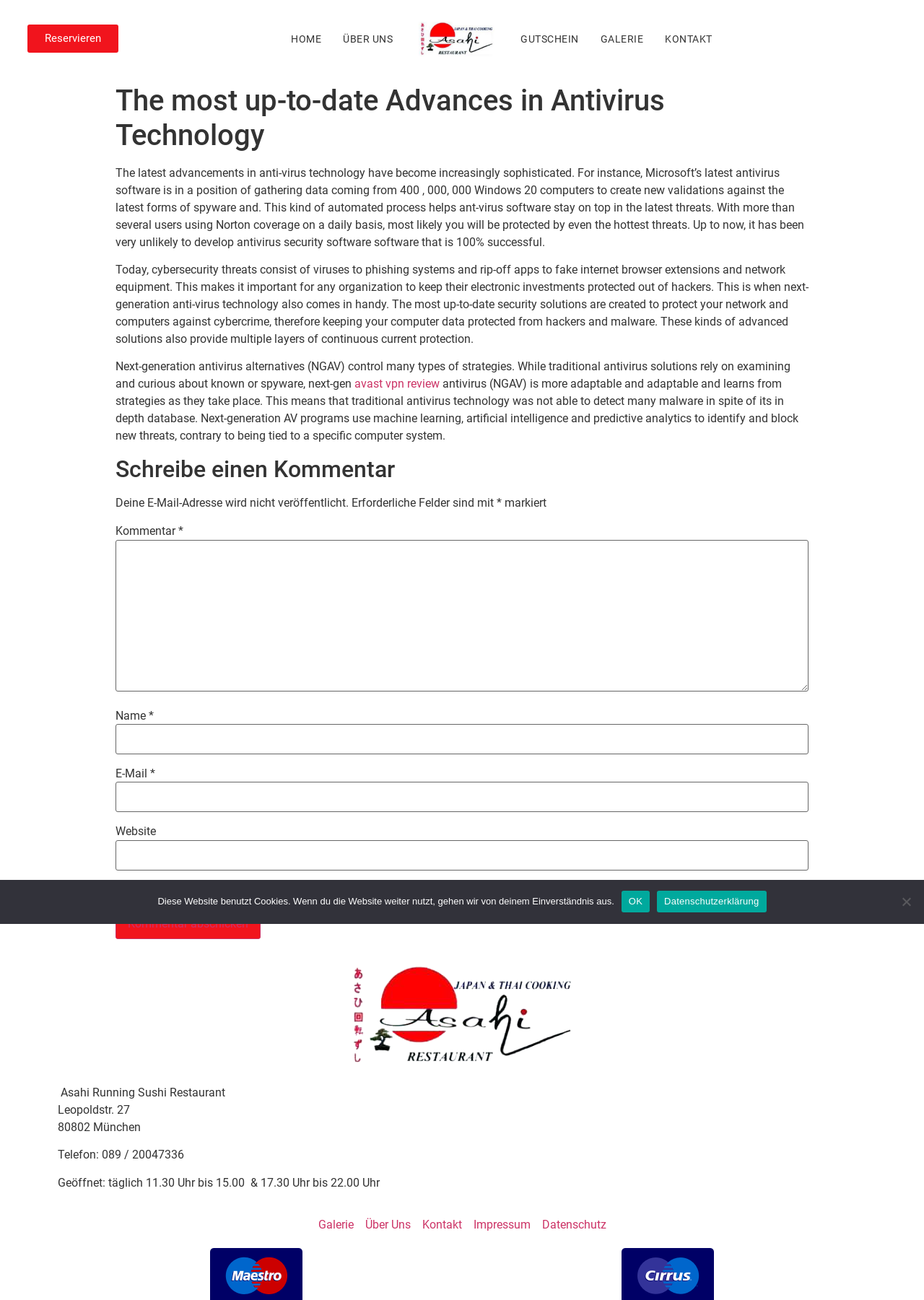Please identify the bounding box coordinates of the element that needs to be clicked to perform the following instruction: "Click on the 'Home' link".

None